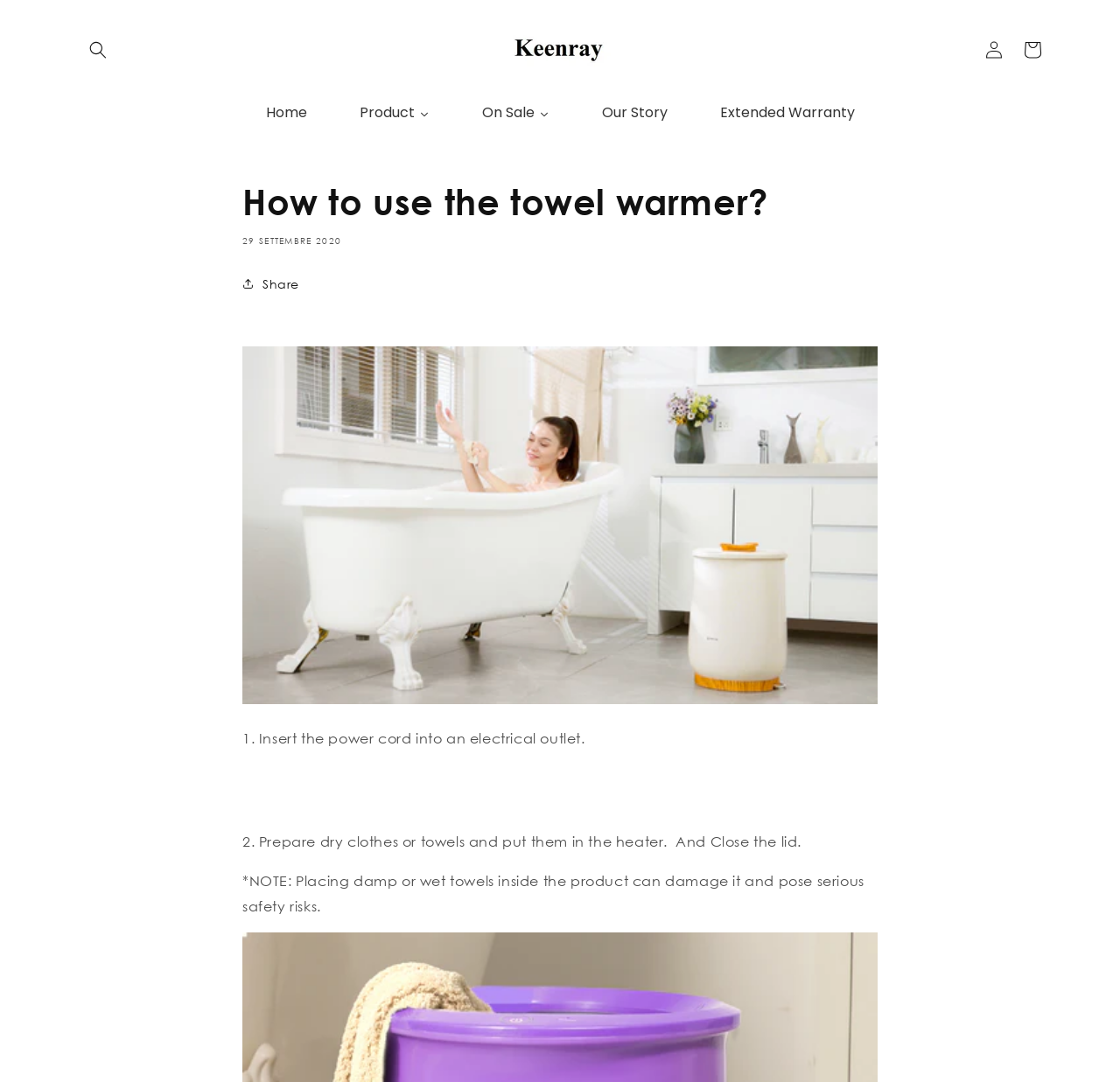How many steps are involved in using the towel warmer?
Using the details shown in the screenshot, provide a comprehensive answer to the question.

The webpage provides a step-by-step guide on how to use the towel warmer, which consists of three steps: inserting the power cord, preparing dry clothes or towels, and closing the lid.